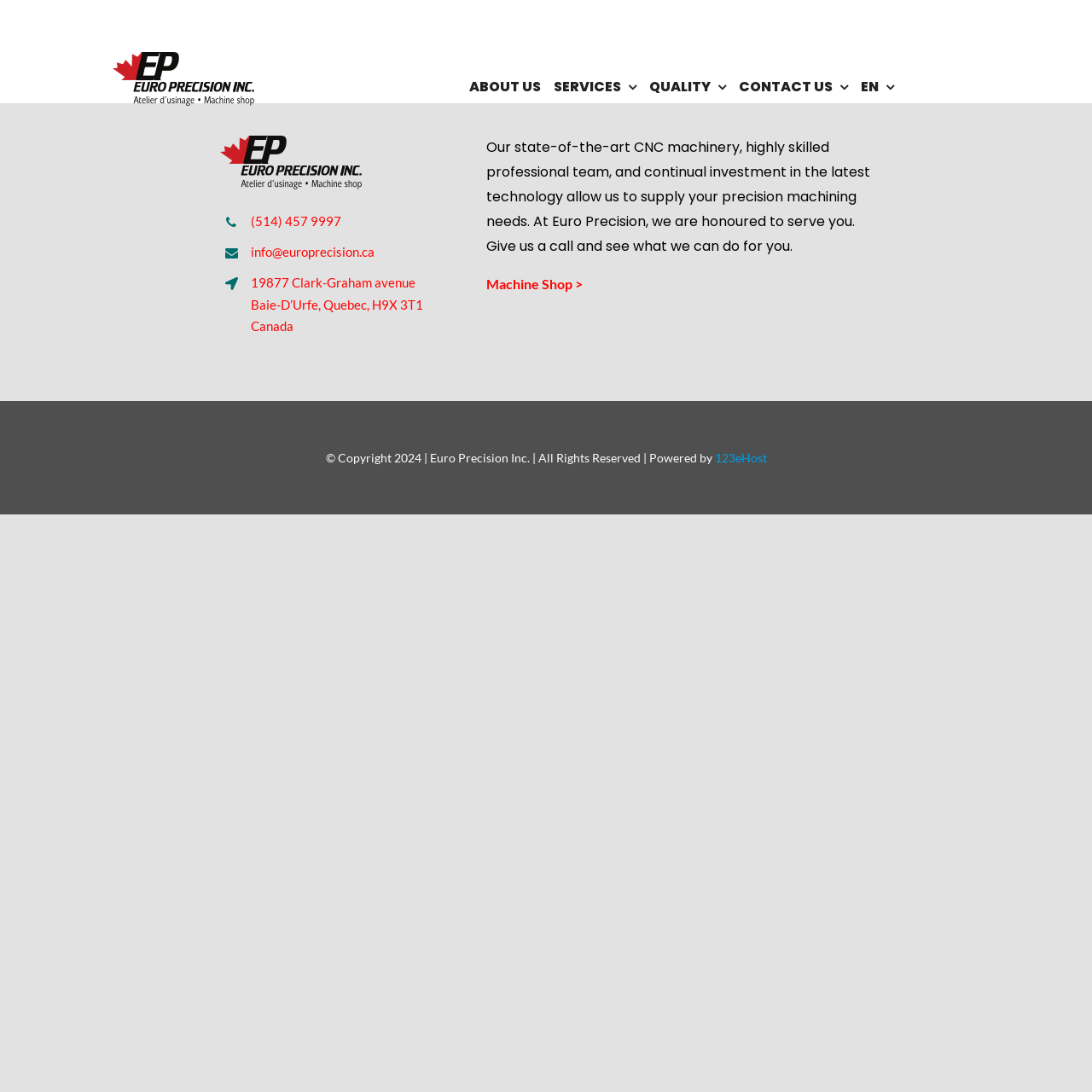What is the purpose of Euro Precision Inc.?
Look at the image and answer the question with a single word or phrase.

Supply precision machining needs